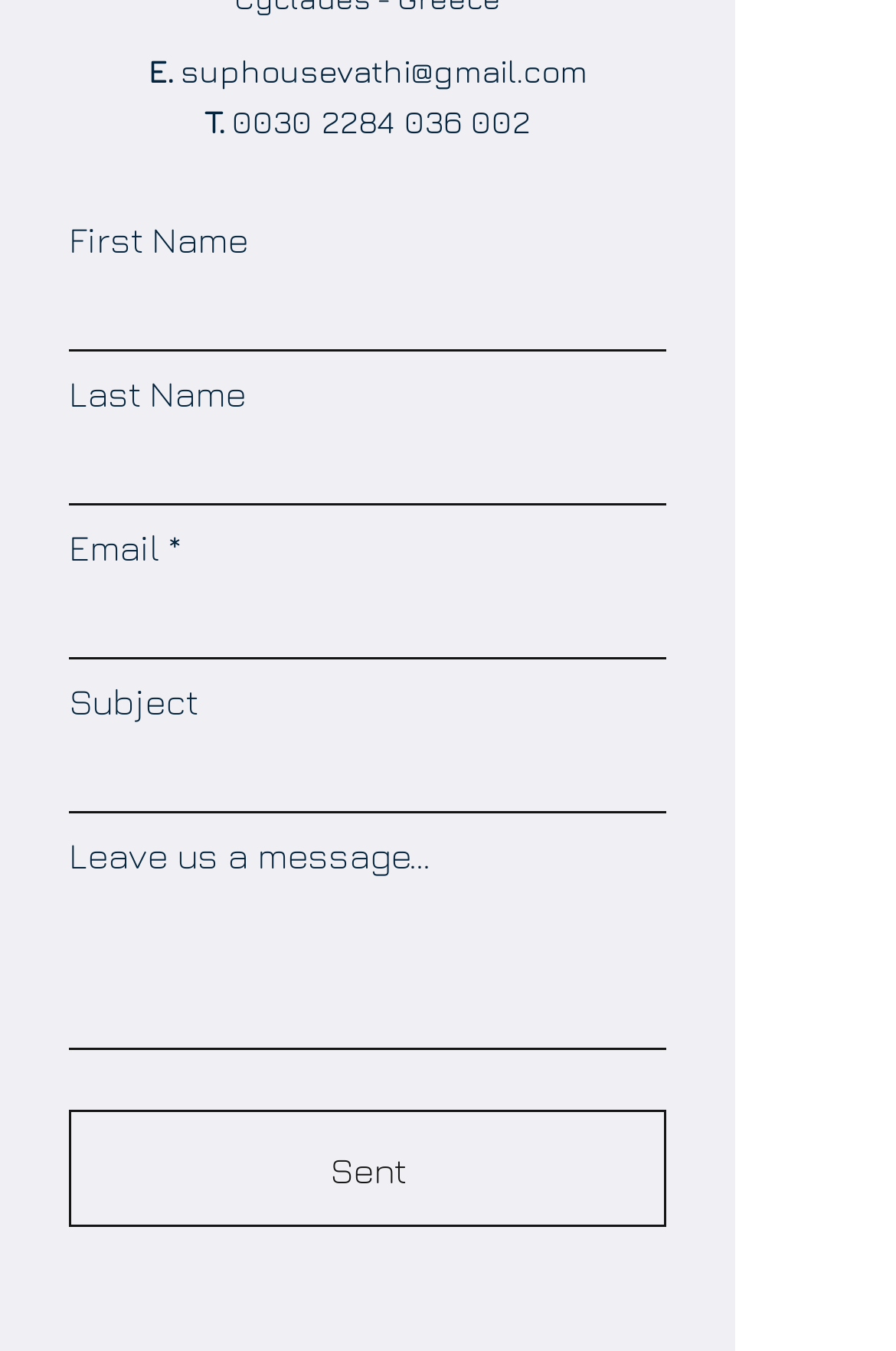Show the bounding box coordinates of the region that should be clicked to follow the instruction: "Leave a message."

[0.077, 0.649, 0.744, 0.778]